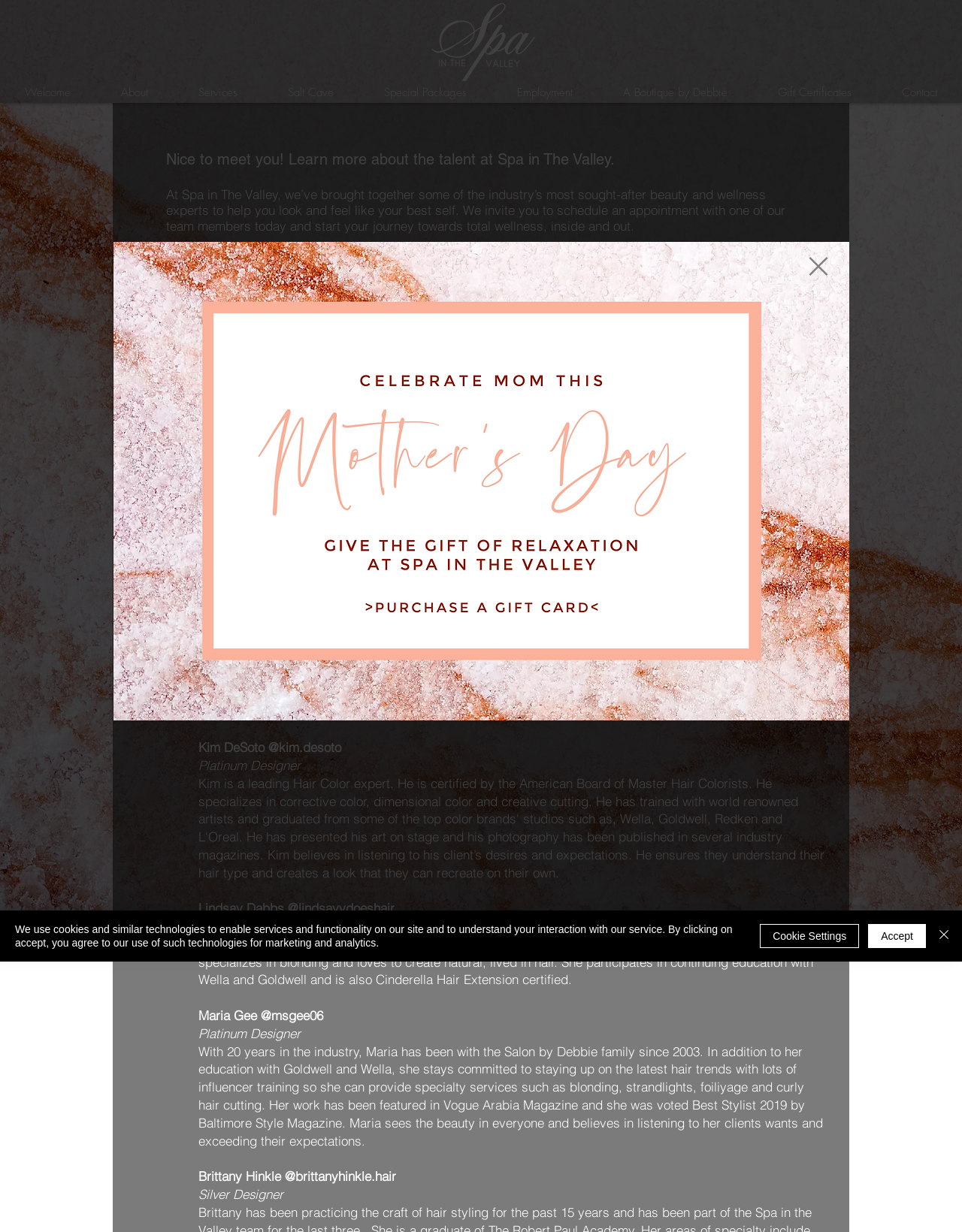With reference to the image, please provide a detailed answer to the following question: Who is Lisa Sautter?

I found this information by reading the text about Lisa Sautter, which says 'Lisa Sautter @hairbylisasautter Platinum Designer, Department Manager, Wella Master Colorist, New Talent Educator'. This text describes Lisa Sautter's profession and role at Spa in The Valley.